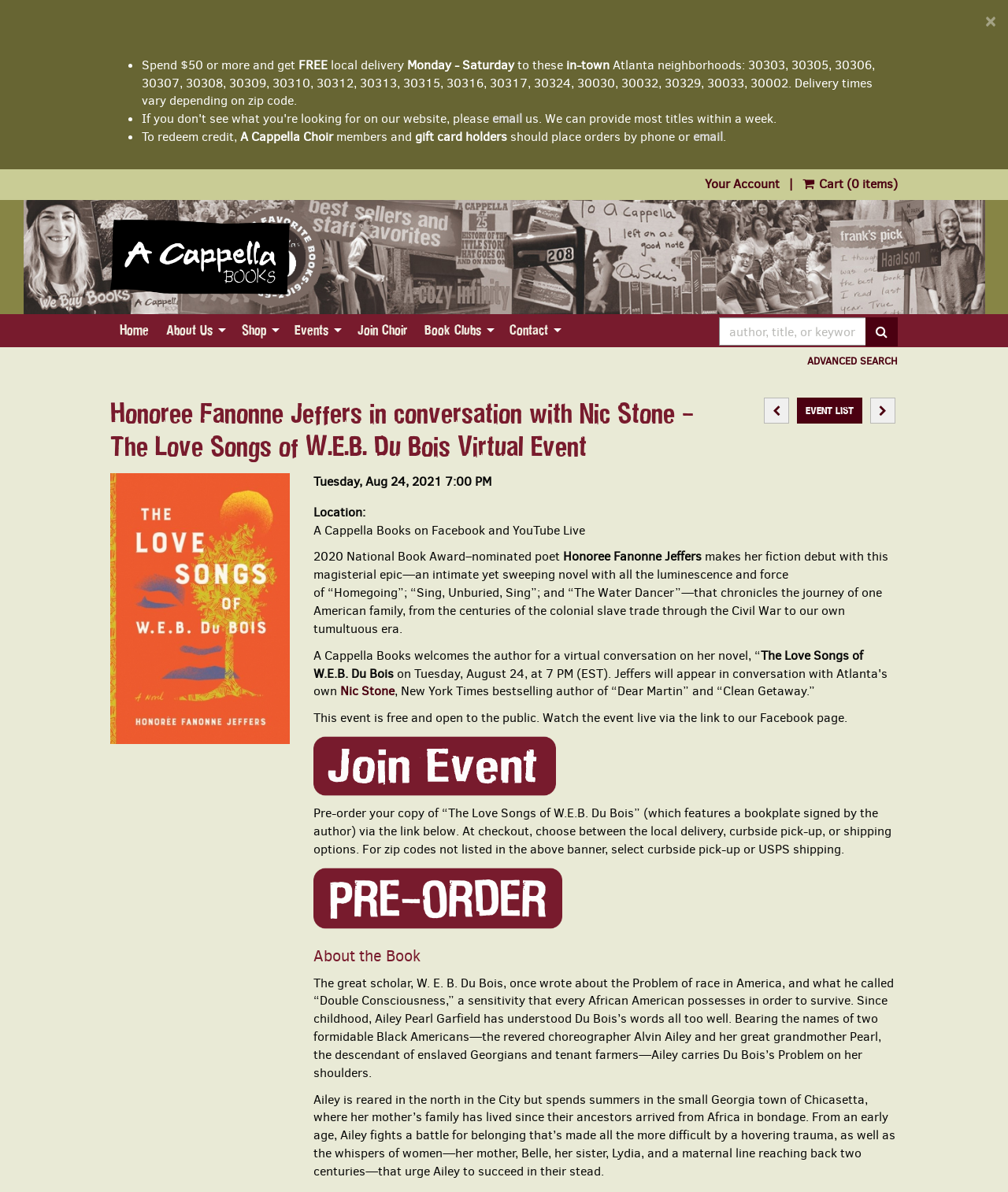What is the event date?
Please provide a comprehensive answer to the question based on the webpage screenshot.

I found the event date by looking at the text 'Tuesday, Aug 24, 2021 7:00 PM' which is located below the event title.